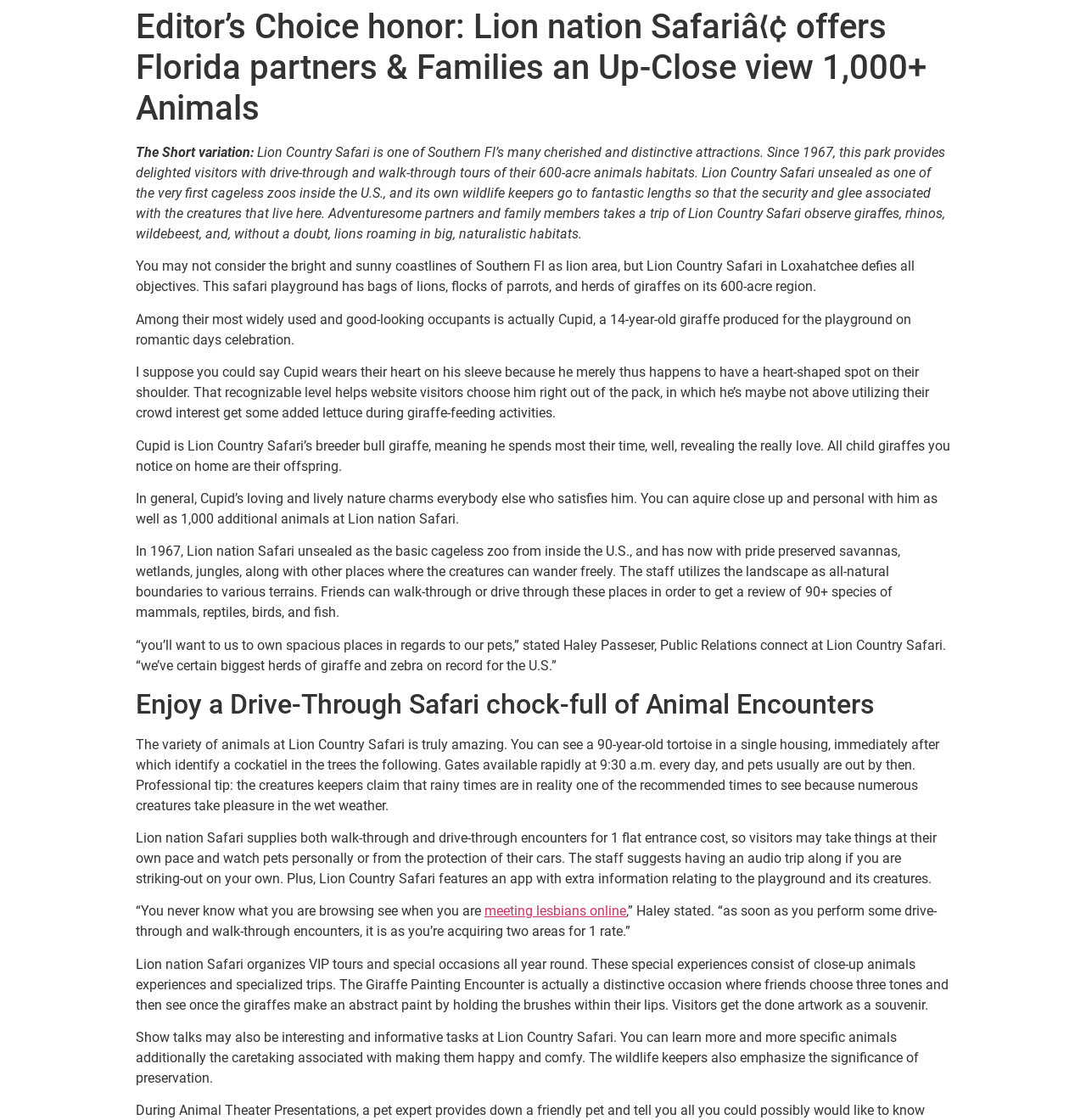Please use the details from the image to answer the following question comprehensively:
How many species of animals can be seen at Lion Country Safari?

The answer can be found in the paragraph that mentions 'friends can walk-through or drive through these places in order to get a review of 90+ species of mammals, reptiles, birds, and fish.'